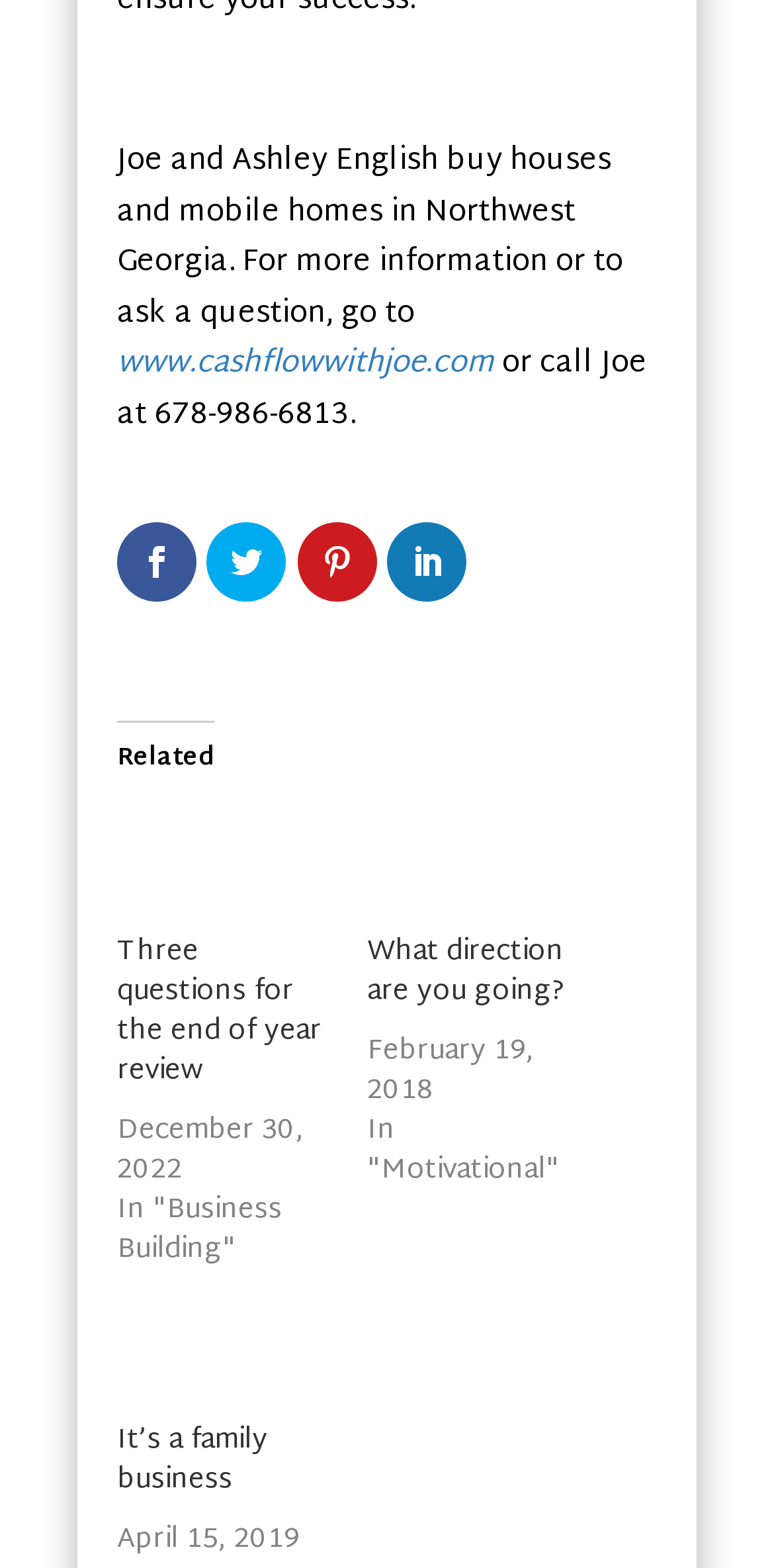Find the UI element described as: "Photos" and predict its bounding box coordinates. Ensure the coordinates are four float numbers between 0 and 1, [left, top, right, bottom].

None